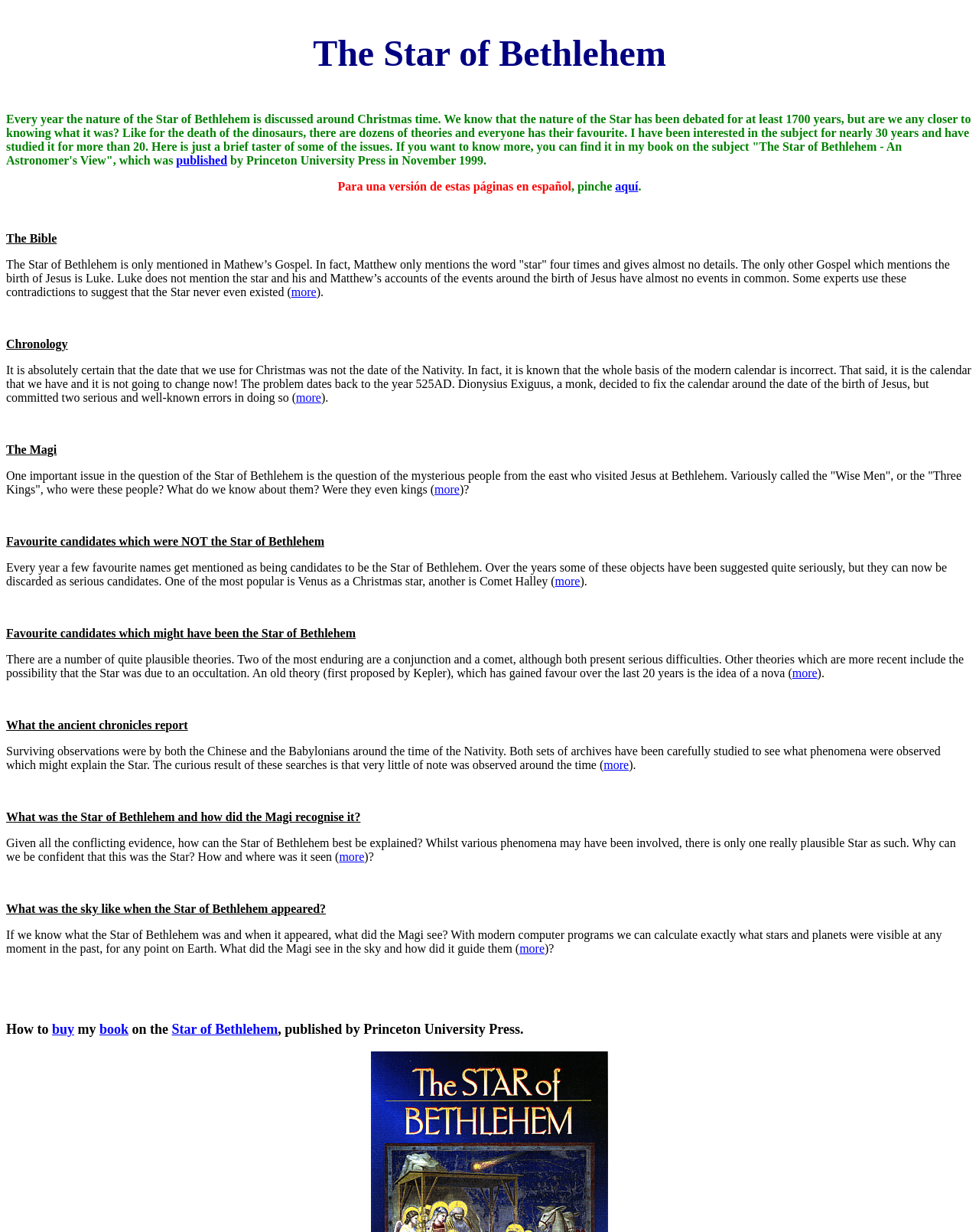Please identify the bounding box coordinates of the element I should click to complete this instruction: 'learn more about the favourite candidates which might have been the Star of Bethlehem'. The coordinates should be given as four float numbers between 0 and 1, like this: [left, top, right, bottom].

[0.809, 0.541, 0.835, 0.552]